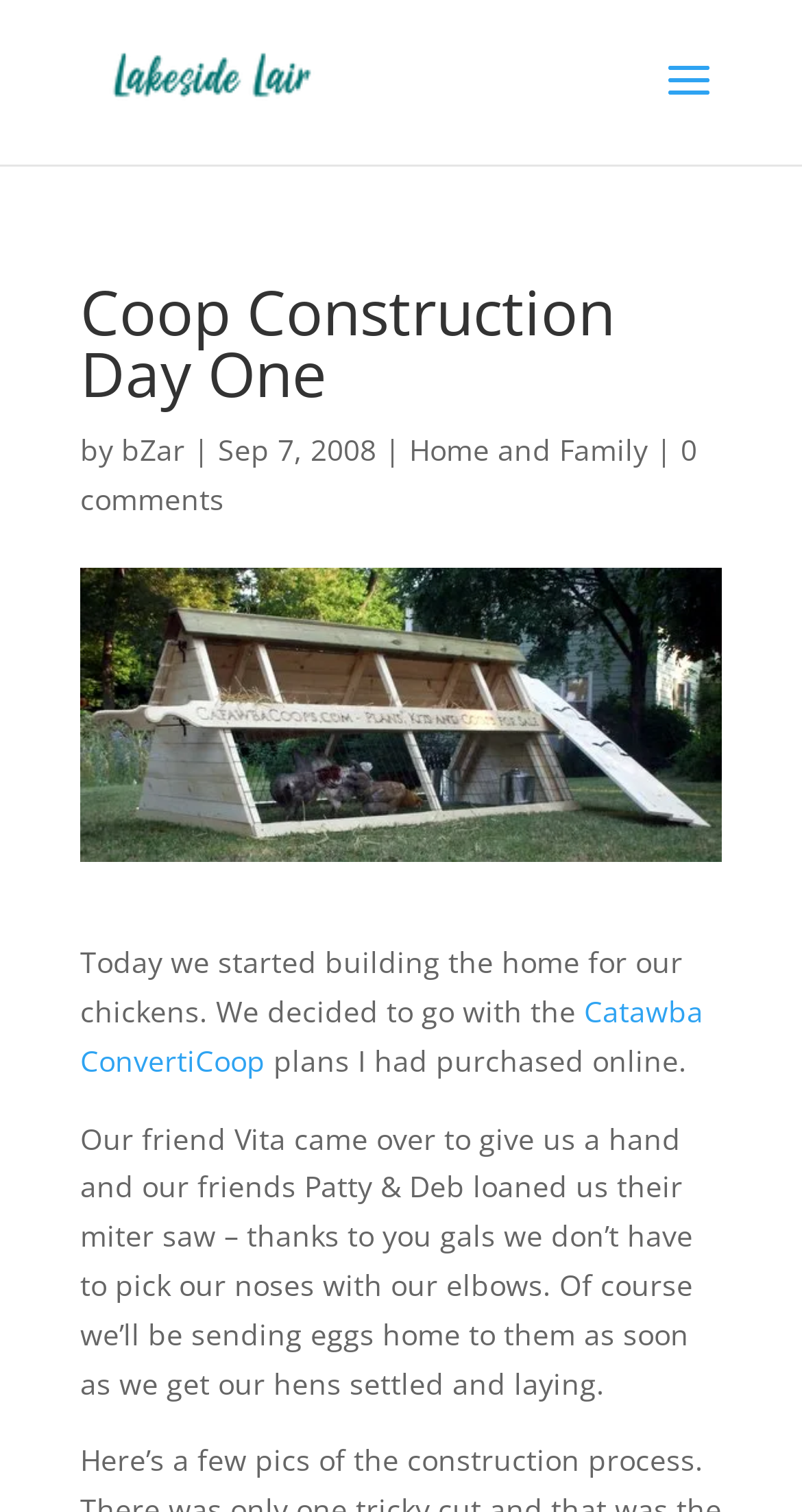Please give a short response to the question using one word or a phrase:
Who helped the author with the construction?

Vita, Patty, and Deb